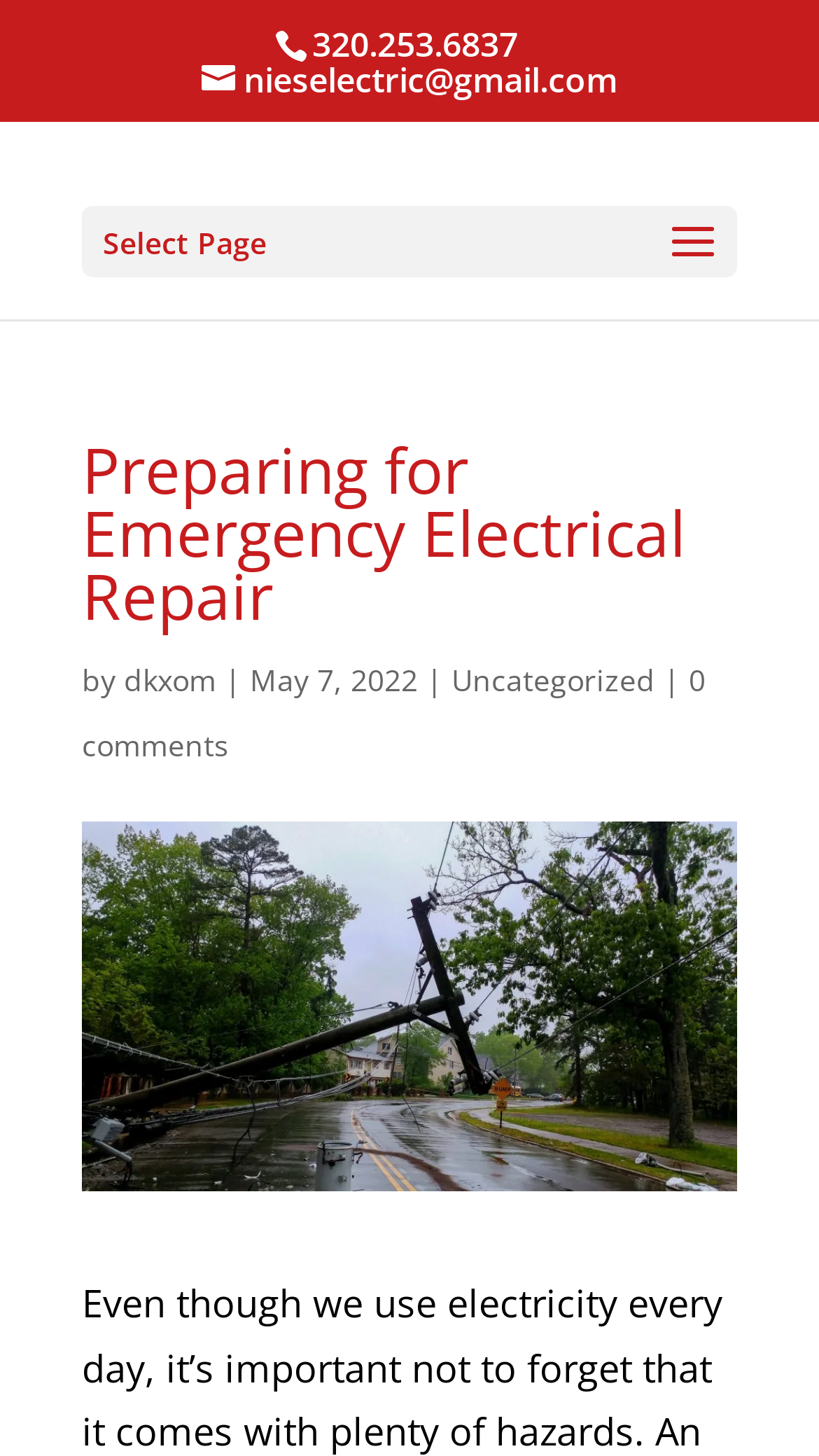Please respond to the question with a concise word or phrase:
What is the category of the latest article?

Uncategorized